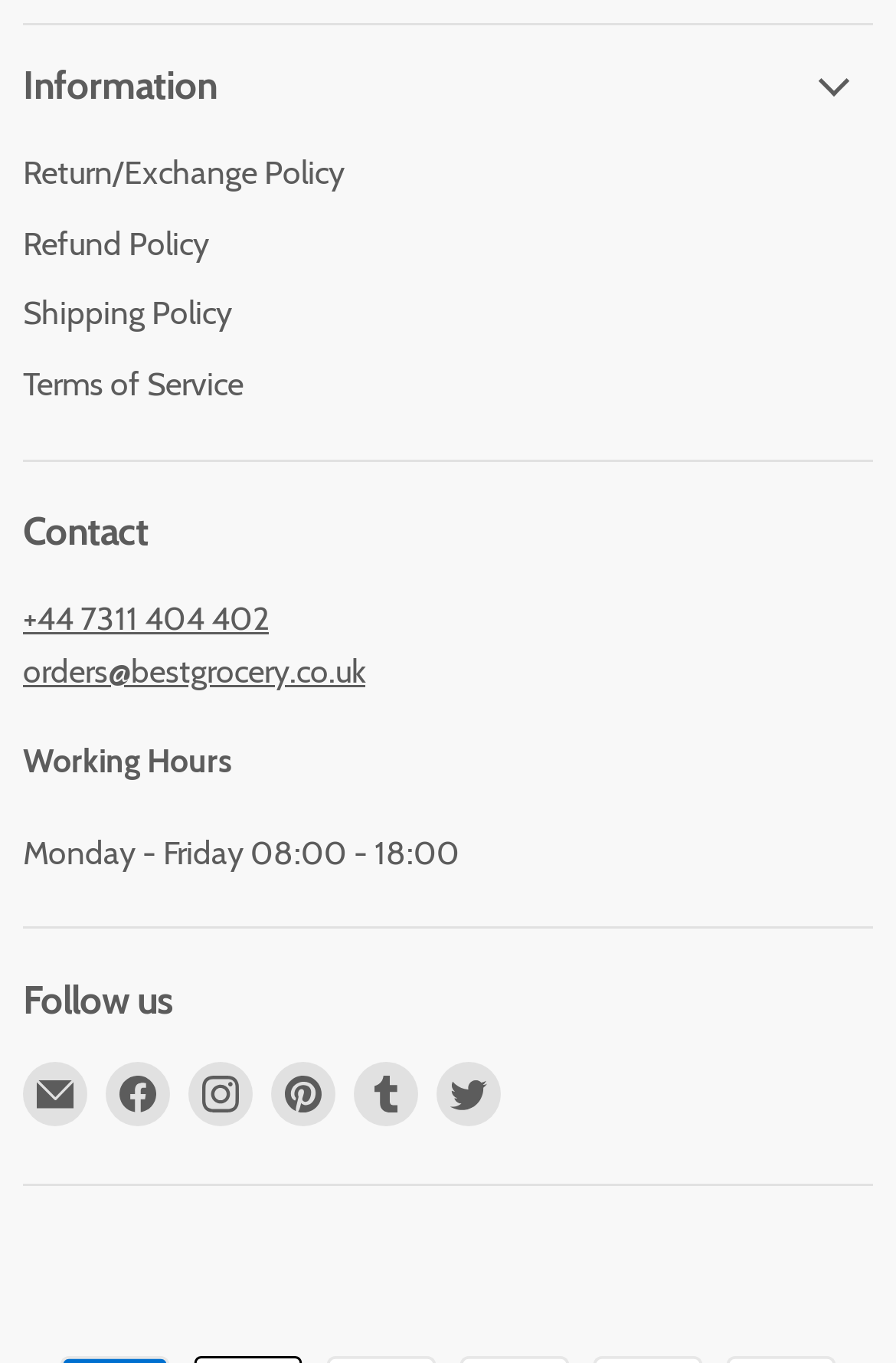Identify the bounding box coordinates of the clickable region necessary to fulfill the following instruction: "Contact us by phone". The bounding box coordinates should be four float numbers between 0 and 1, i.e., [left, top, right, bottom].

[0.026, 0.439, 0.3, 0.469]